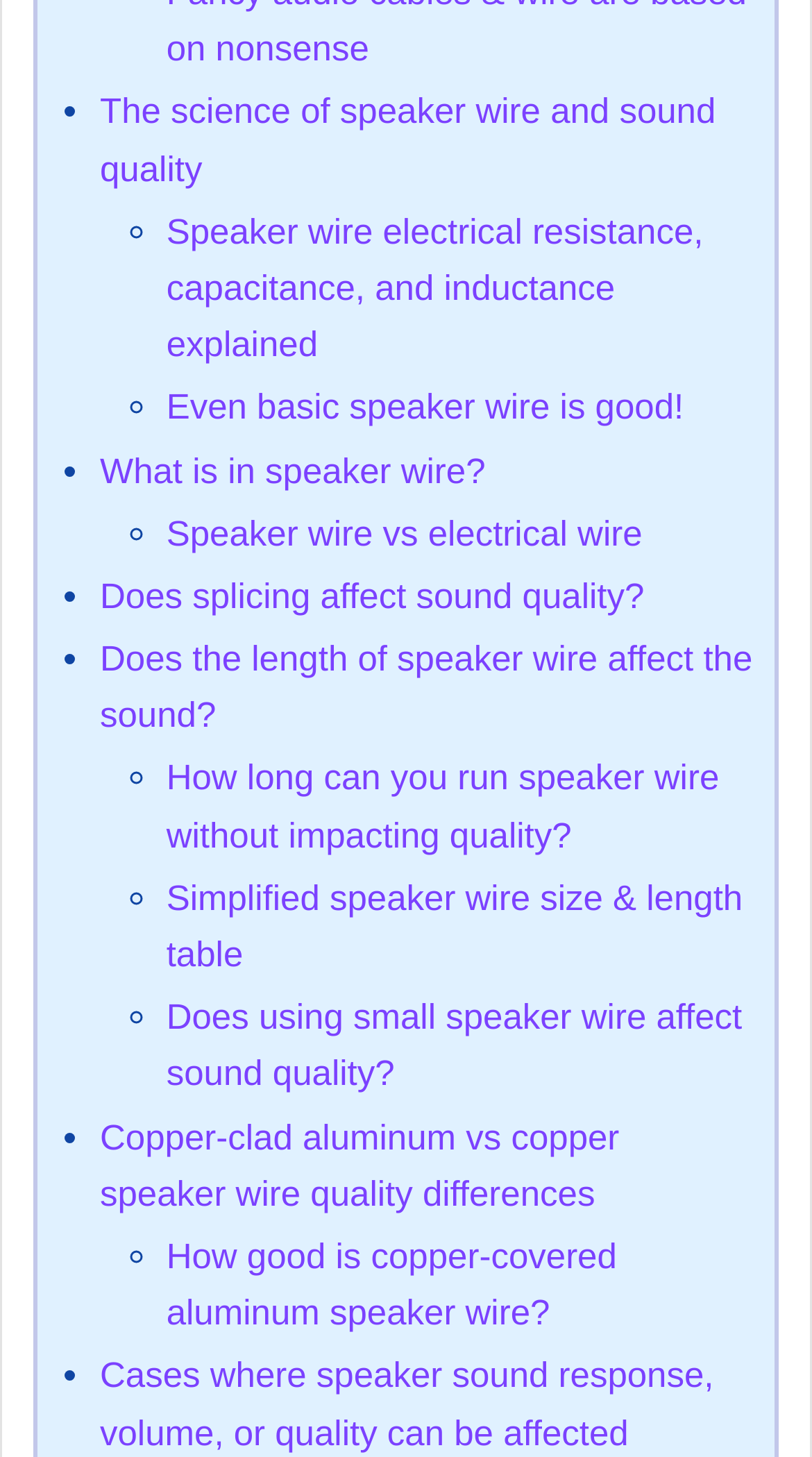Are all links on this webpage related to speaker wire?
Carefully analyze the image and provide a thorough answer to the question.

I analyzed the OCR text of all link elements and found that all links are related to speaker wire, sound quality, or electrical properties of speaker wire.